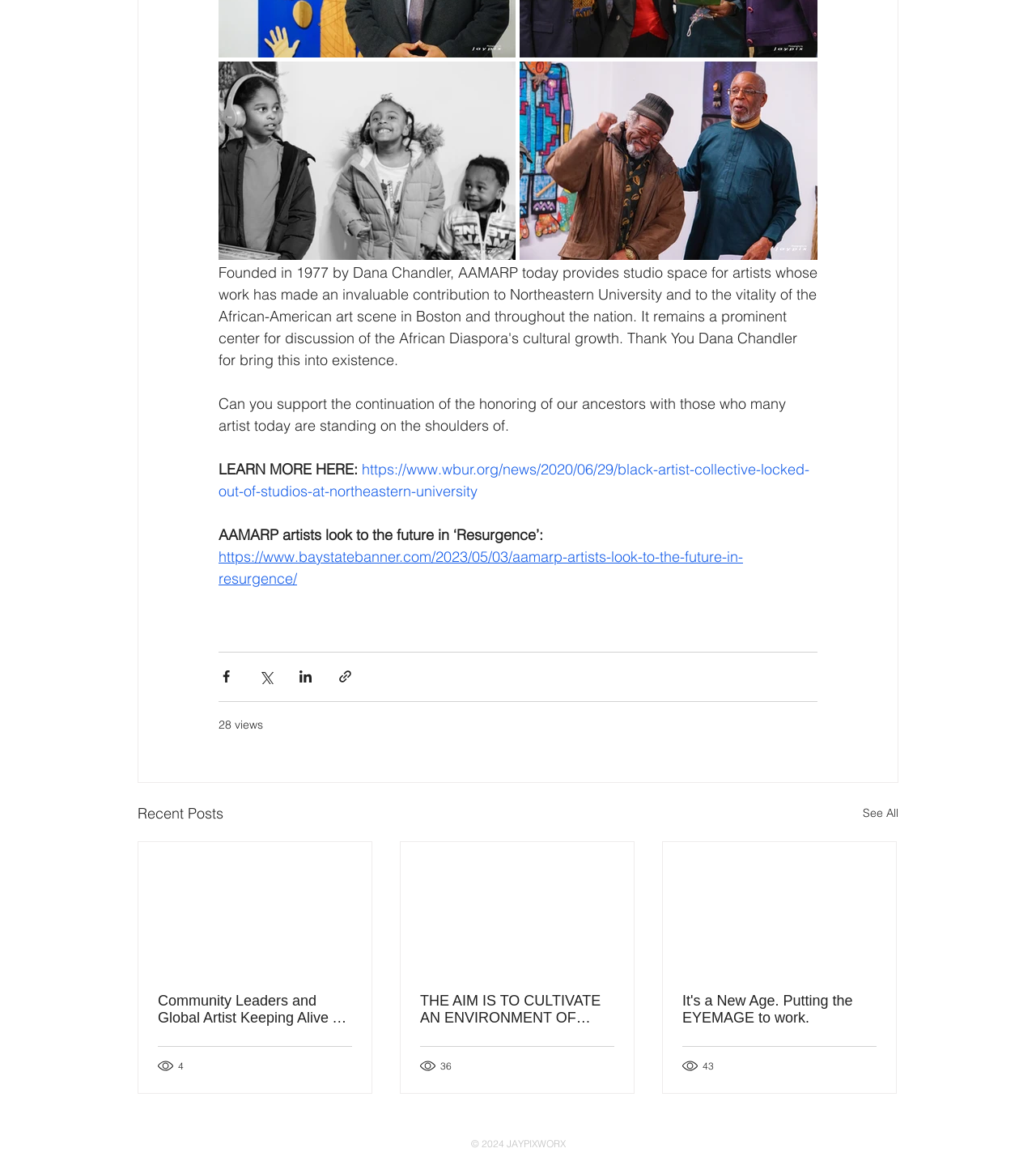Determine the bounding box coordinates in the format (top-left x, top-left y, bottom-right x, bottom-right y). Ensure all values are floating point numbers between 0 and 1. Identify the bounding box of the UI element described by: See All

[0.833, 0.69, 0.867, 0.711]